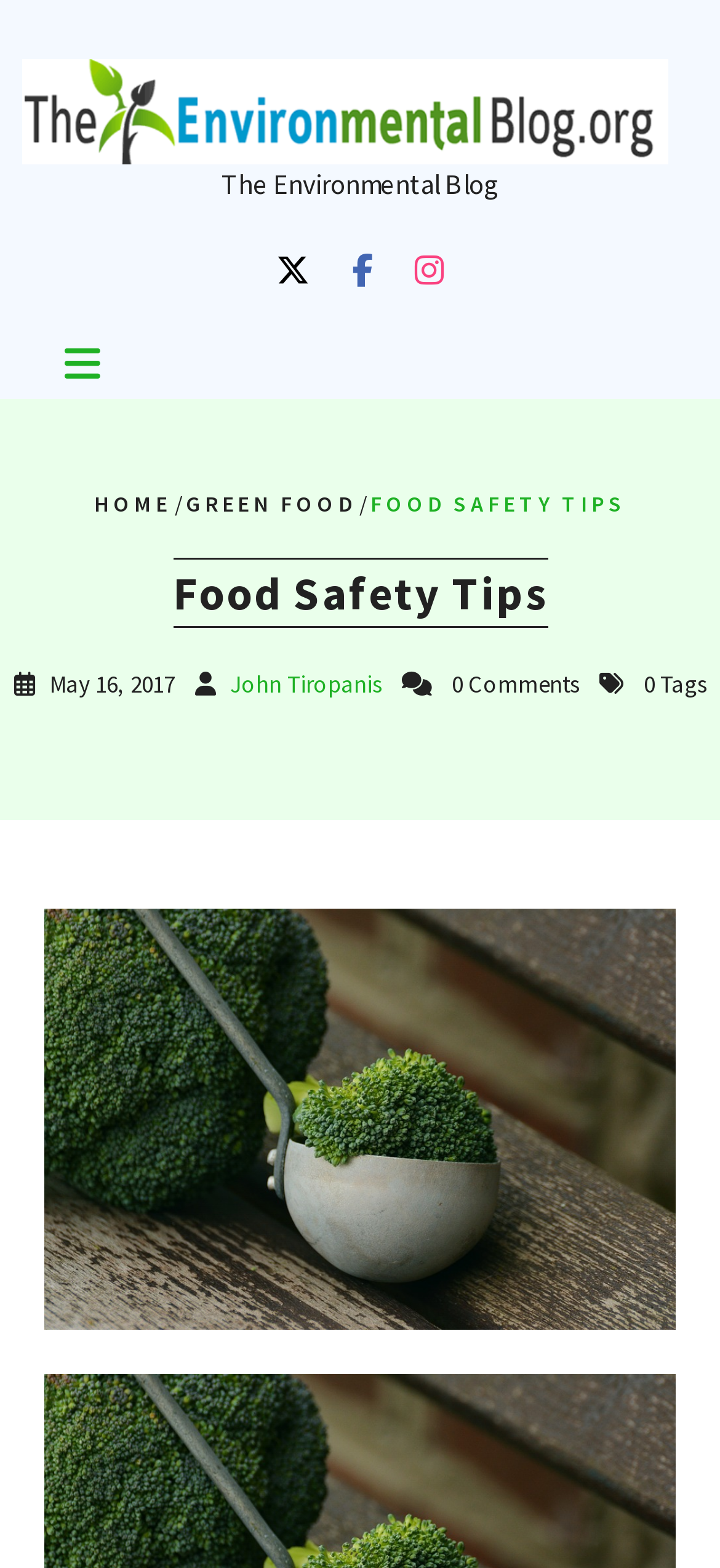Respond with a single word or phrase for the following question: 
How many comments are there on the article?

0